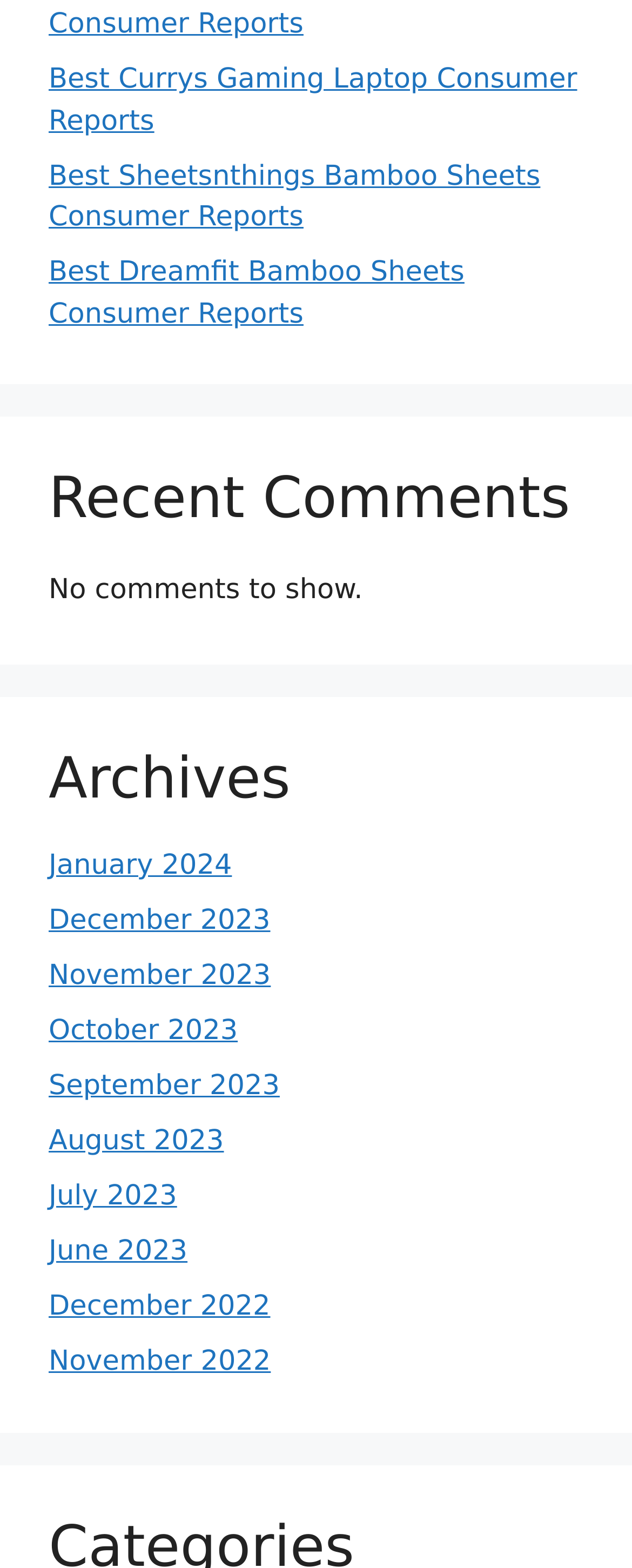Provide the bounding box for the UI element matching this description: "November 2022".

[0.077, 0.858, 0.428, 0.879]